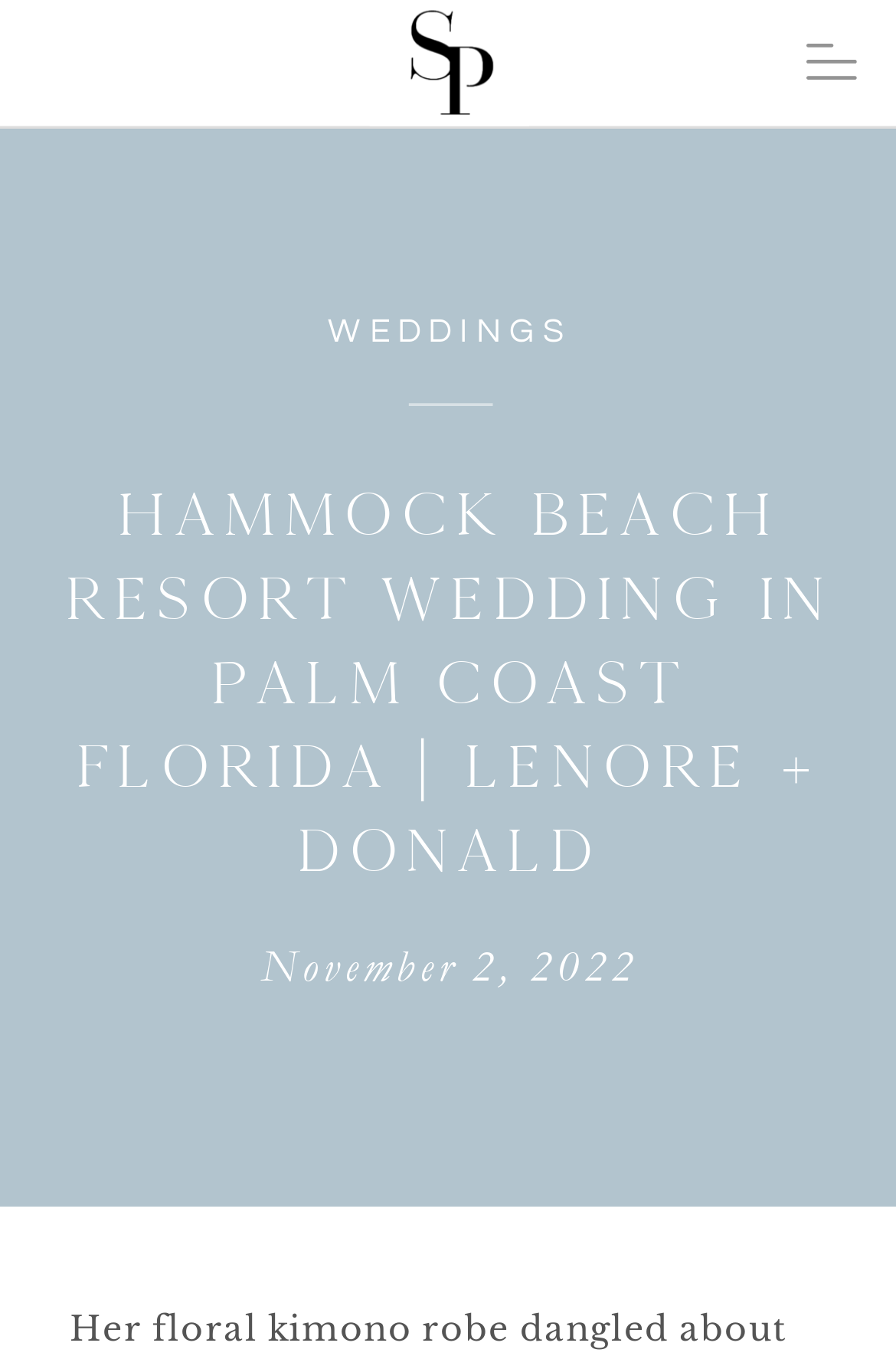Extract the heading text from the webpage.

HAMMOCK BEACH RESORT WEDDING IN PALM COAST FLORIDA | LENORE + DONALD